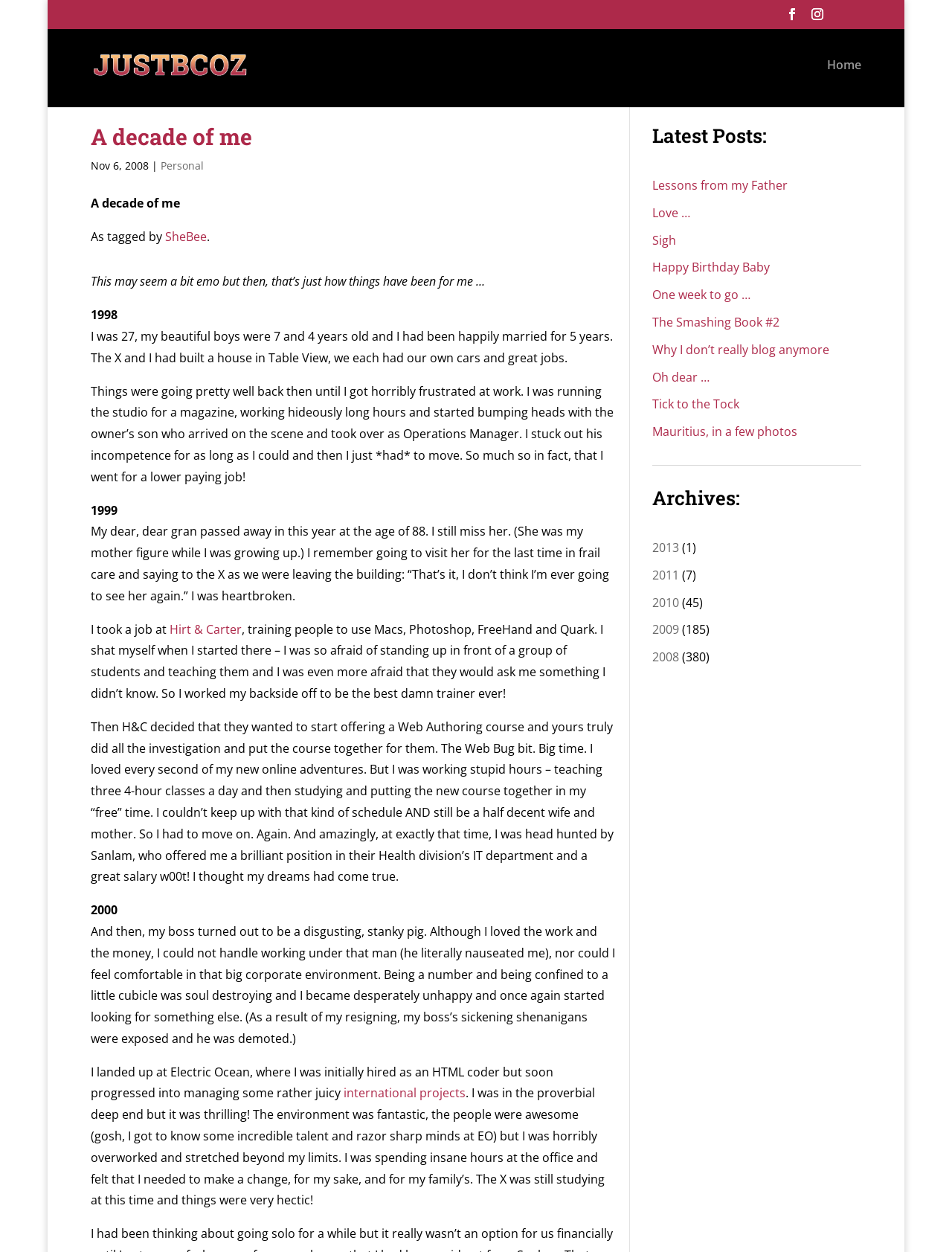How many years are listed in the 'Archives' section? Please answer the question using a single word or phrase based on the image.

5